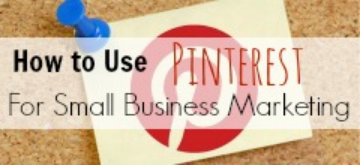Using a single word or phrase, answer the following question: 
What is holding the title card in place?

blue pushpin